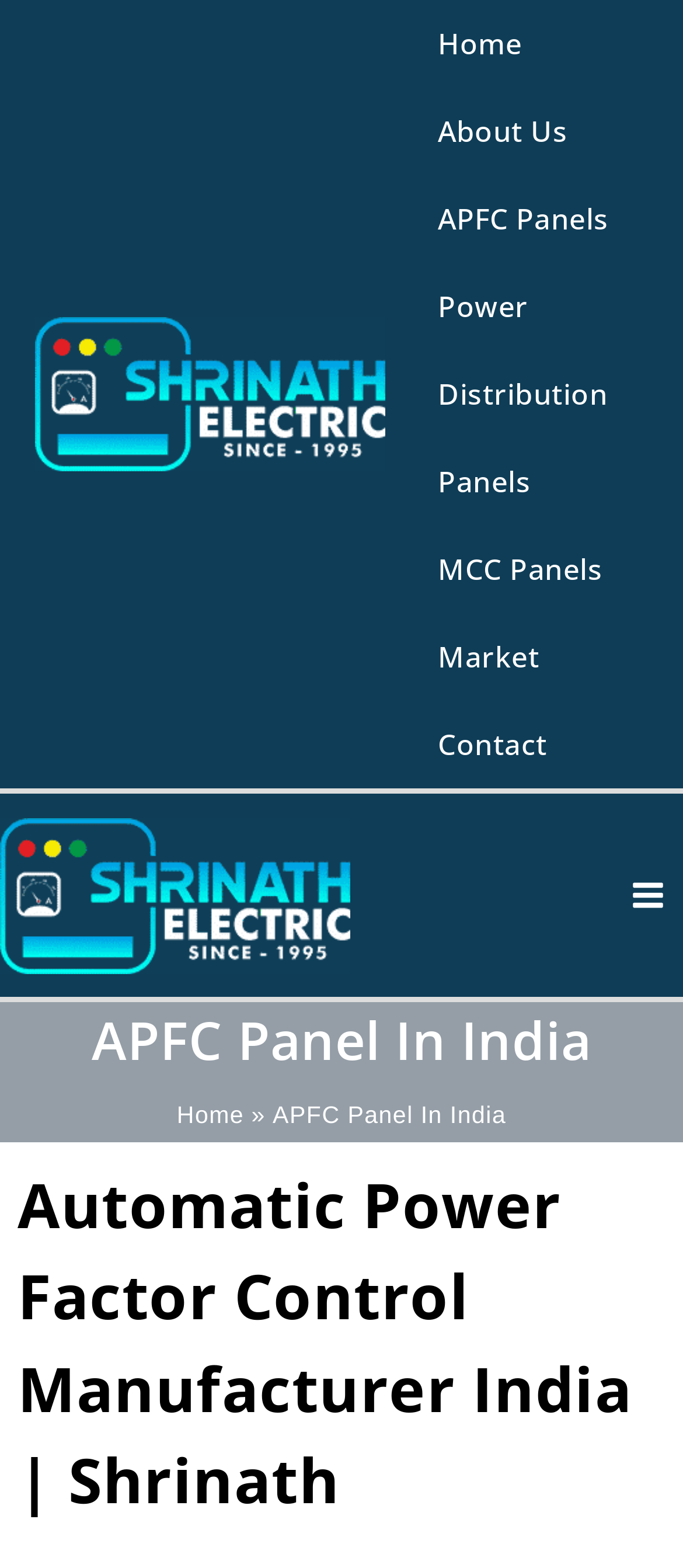How many navigation links are there?
Answer the question with detailed information derived from the image.

I counted the number of links under the 'Site Navigation' element, which are 'Home', 'About Us', 'APFC Panels', 'Power Distribution Panels', 'MCC Panels', 'Market', and 'Contact'. There are 7 links in total.